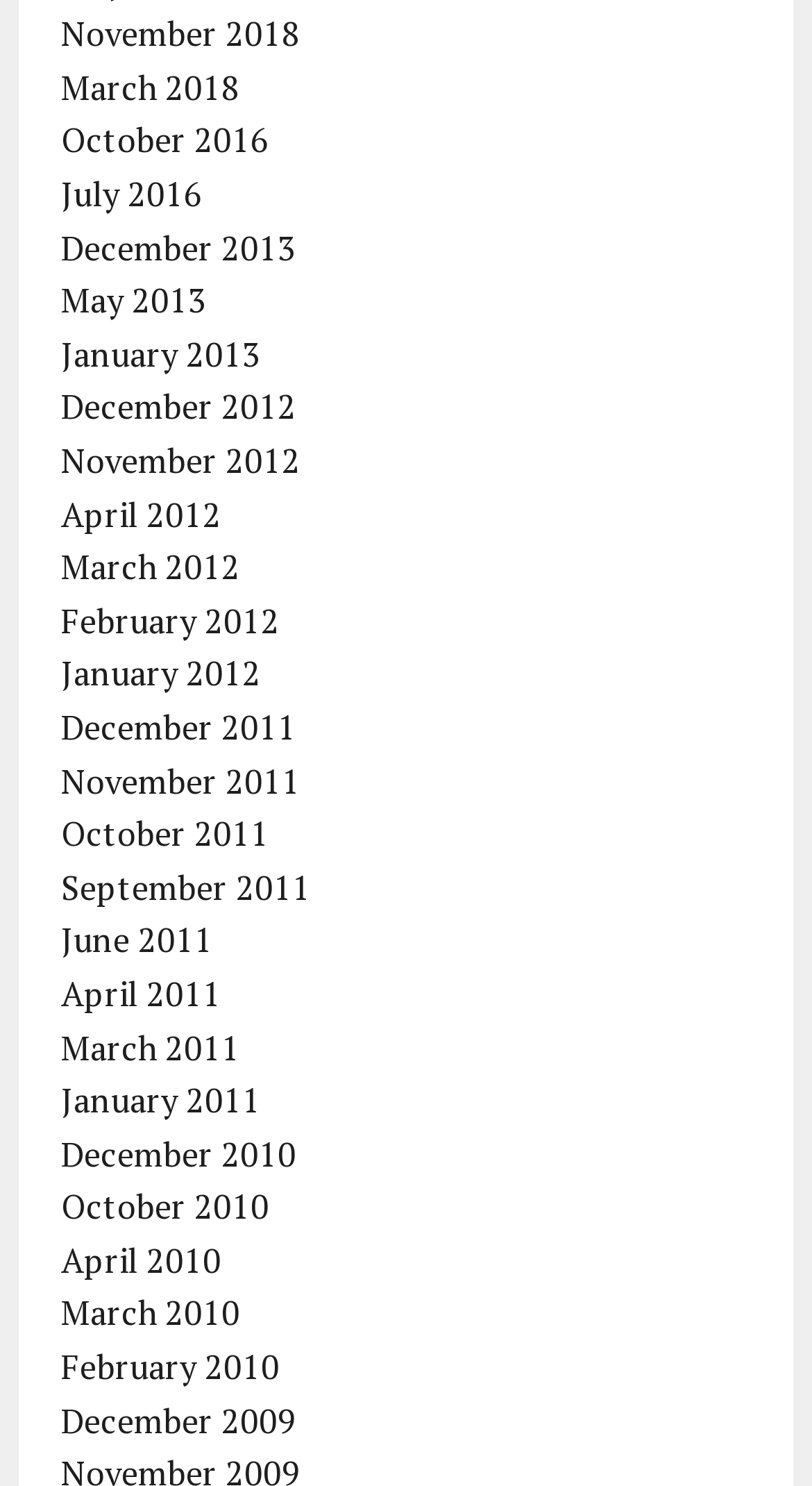What is the earliest month available on this webpage?
Look at the screenshot and respond with a single word or phrase.

December 2009